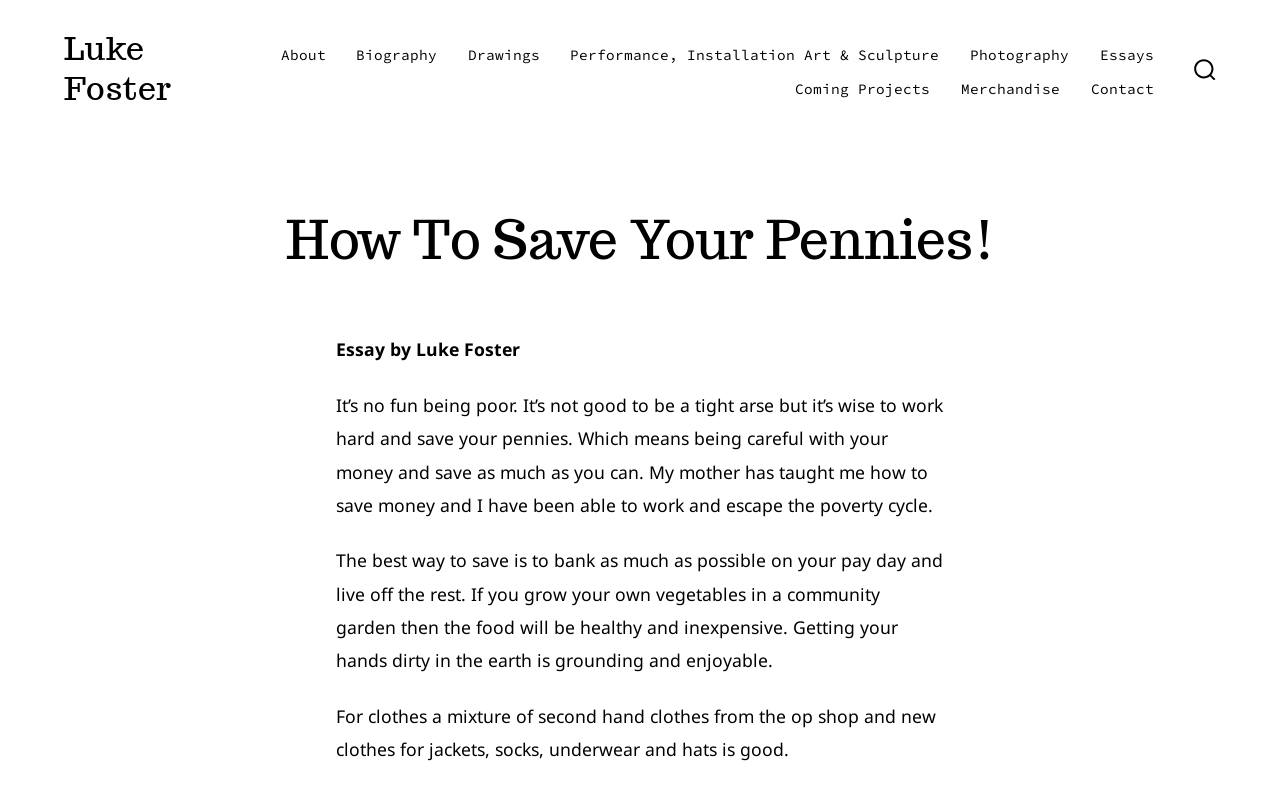Can you show the bounding box coordinates of the region to click on to complete the task described in the instruction: "Click the SEARCH button"?

None